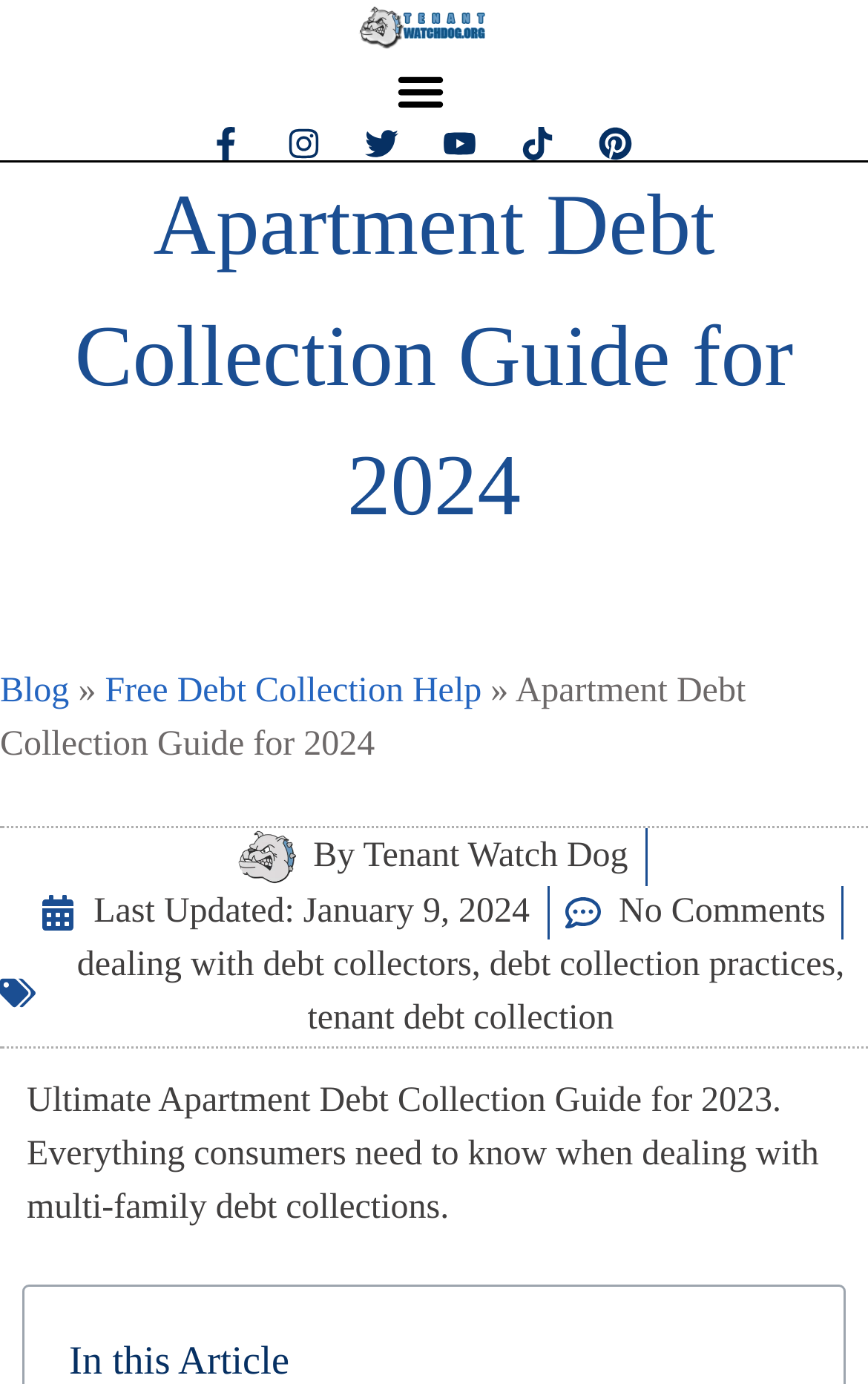Indicate the bounding box coordinates of the element that needs to be clicked to satisfy the following instruction: "Read the Apartment Debt Collection Guide for 2024". The coordinates should be four float numbers between 0 and 1, i.e., [left, top, right, bottom].

[0.0, 0.117, 1.0, 0.4]